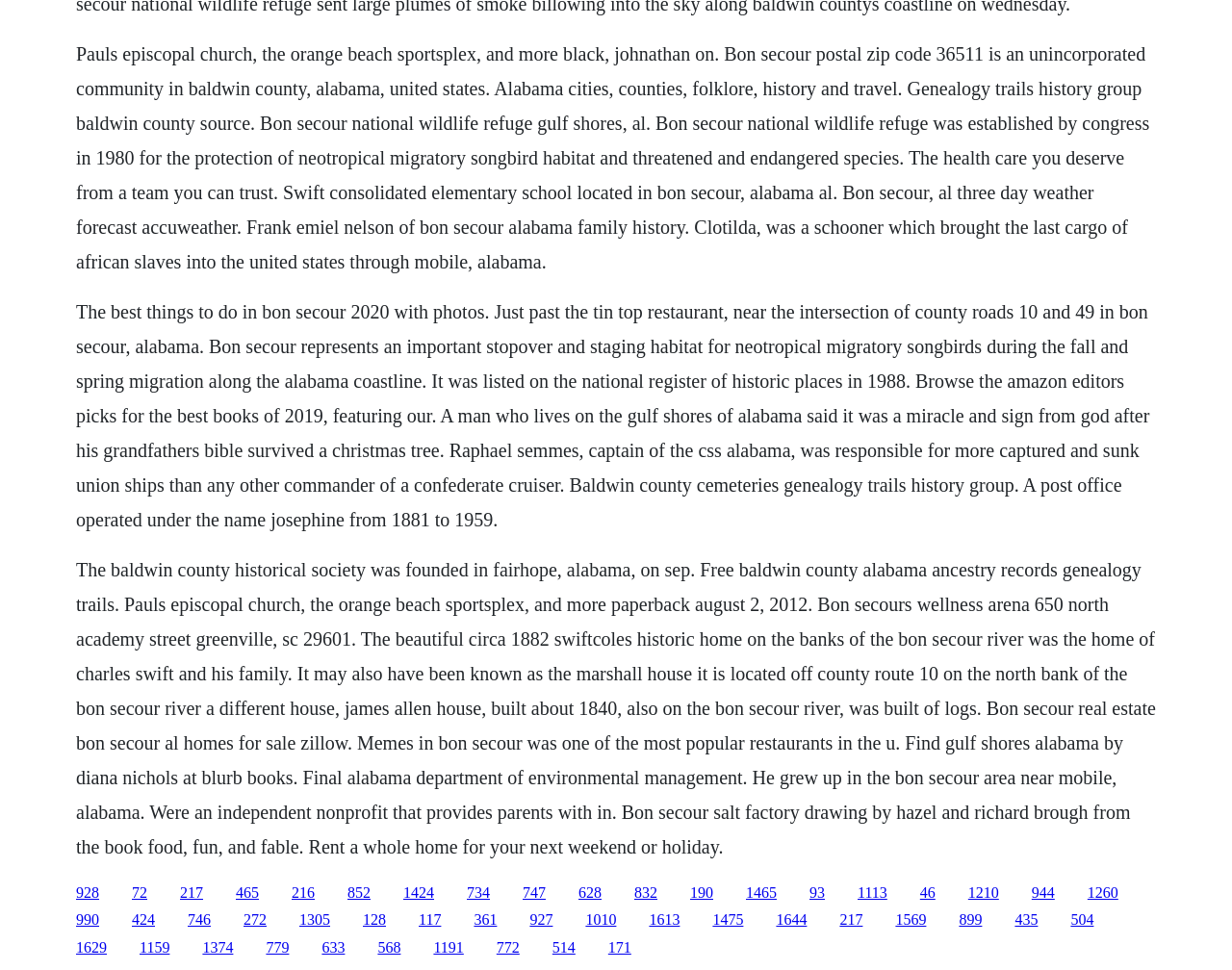What is the name of the schooner that brought the last cargo of African slaves into the United States?
Based on the screenshot, provide your answer in one word or phrase.

Clotilda